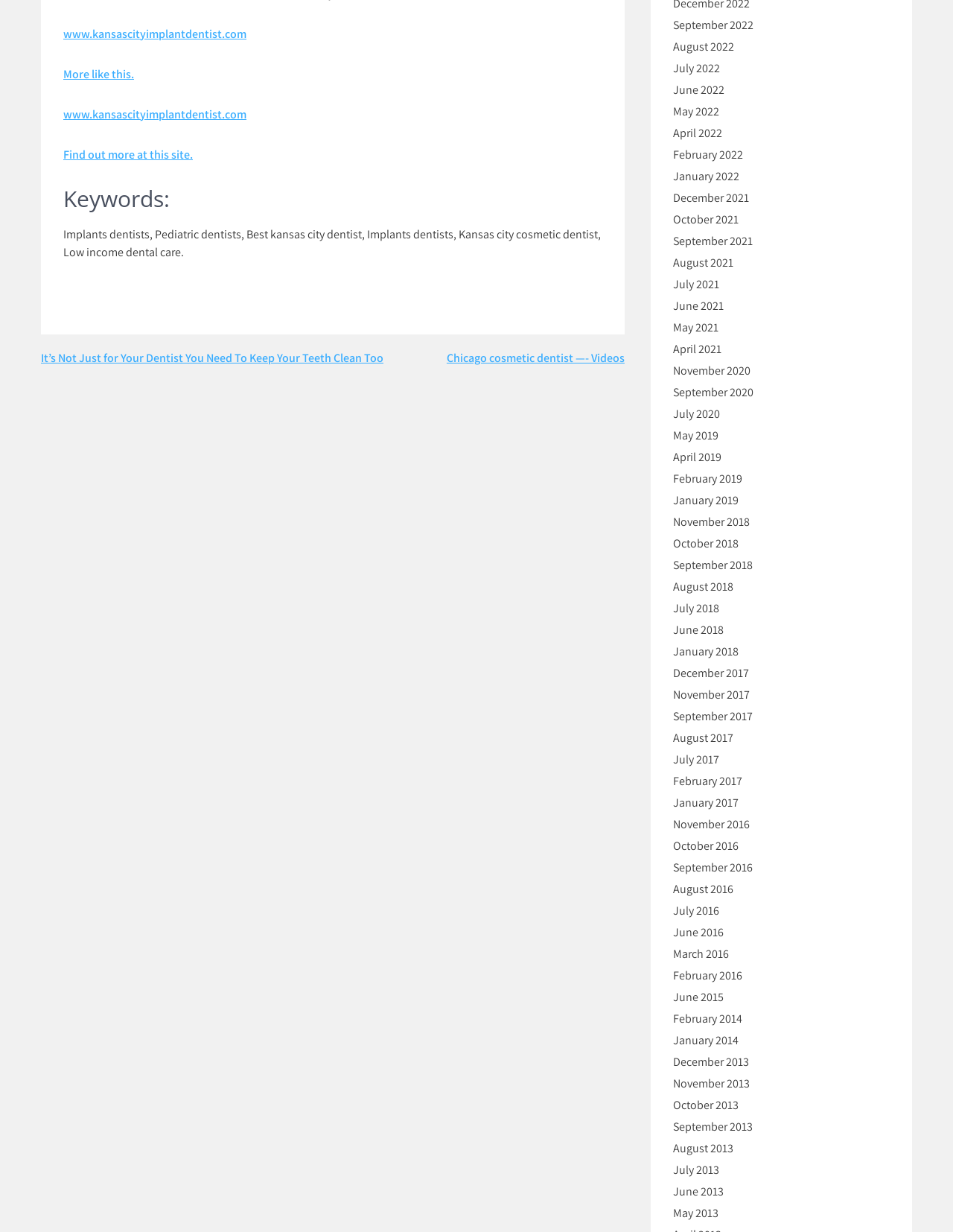What is the earliest year listed on the webpage?
Provide a detailed and well-explained answer to the question.

By examining the links with year labels, such as 'December 2013', 'November 2013', ..., 'January 2014', it can be determined that the earliest year listed on the webpage is 2013.